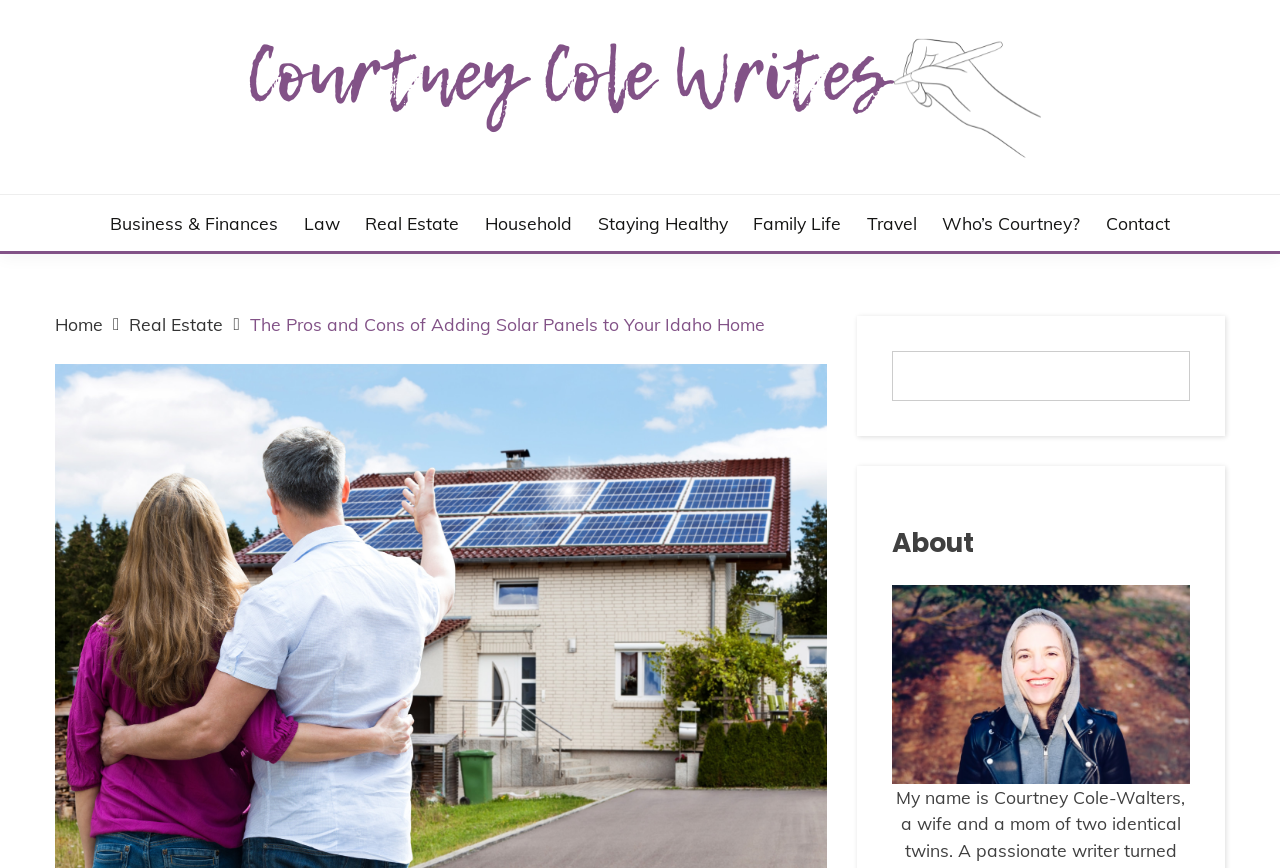Give a detailed account of the webpage's layout and content.

The webpage appears to be a blog post titled "The Pros and Cons of Adding Solar Panels to Your Idaho Home" on the website "Courtney Cole Writes". At the top left corner, there is a logo of "Courtney Cole Writes" which is an image and a link. Below the logo, there is a horizontal navigation menu with links to various categories such as "Business & Finances", "Law", "Real Estate", and more.

To the right of the navigation menu, there is a breadcrumb navigation section that shows the current page's location in the website's hierarchy. The breadcrumb trail starts with "Home", followed by "Real Estate", and finally the current page "The Pros and Cons of Adding Solar Panels to Your Idaho Home".

In the middle of the page, there is a search bar that allows users to search for content on the website. Above the search bar, there is a heading that reads "About". The rest of the page content is not explicitly described in the accessibility tree, but based on the meta description, it likely discusses the pros and cons of adding solar panels to a home in Idaho, including the affordability of solar panels for the average homeowner in Idaho.